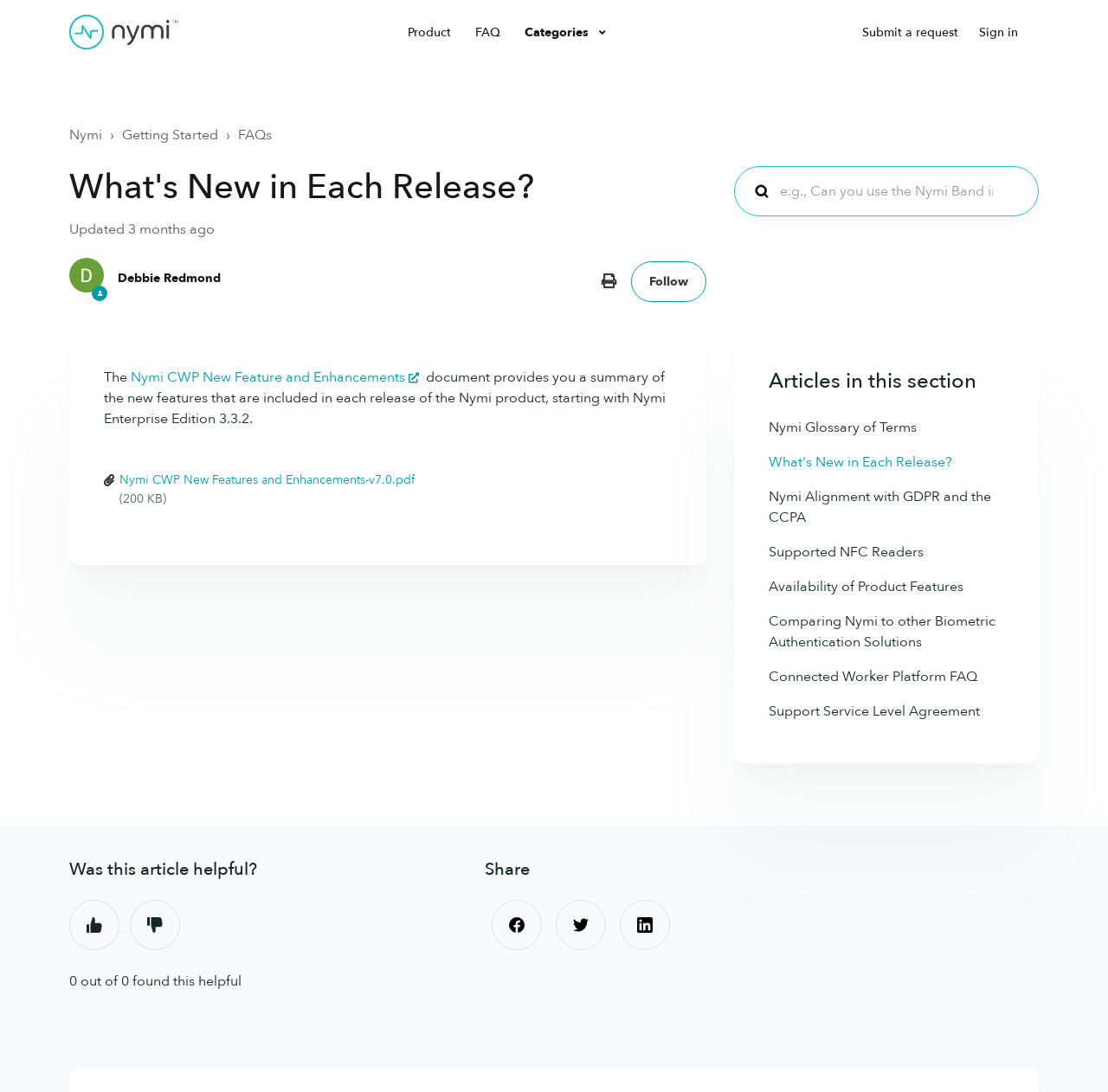How many people found this article helpful?
Give a one-word or short-phrase answer derived from the screenshot.

0